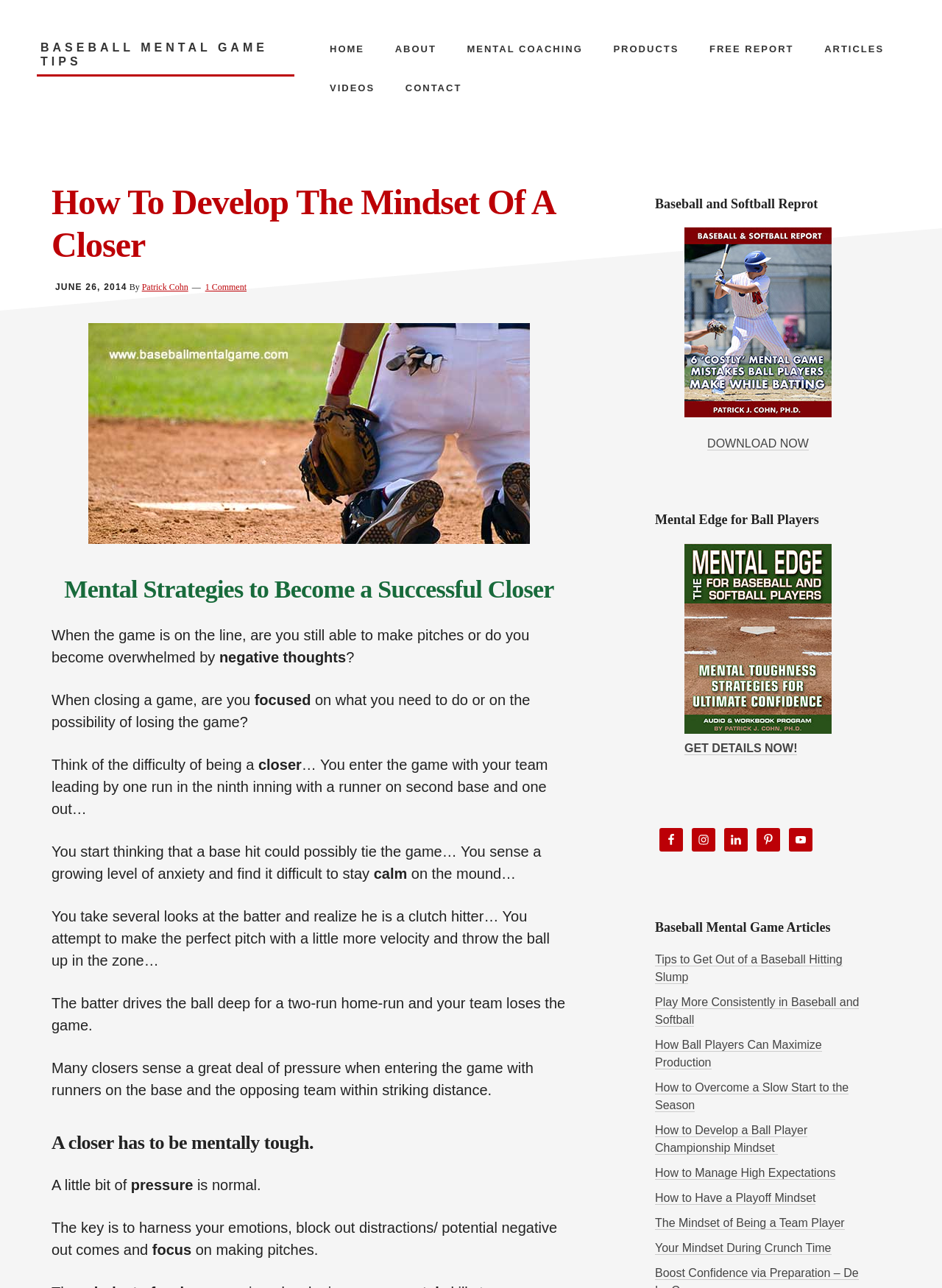Find the primary header on the webpage and provide its text.

How To Develop The Mindset Of A Closer